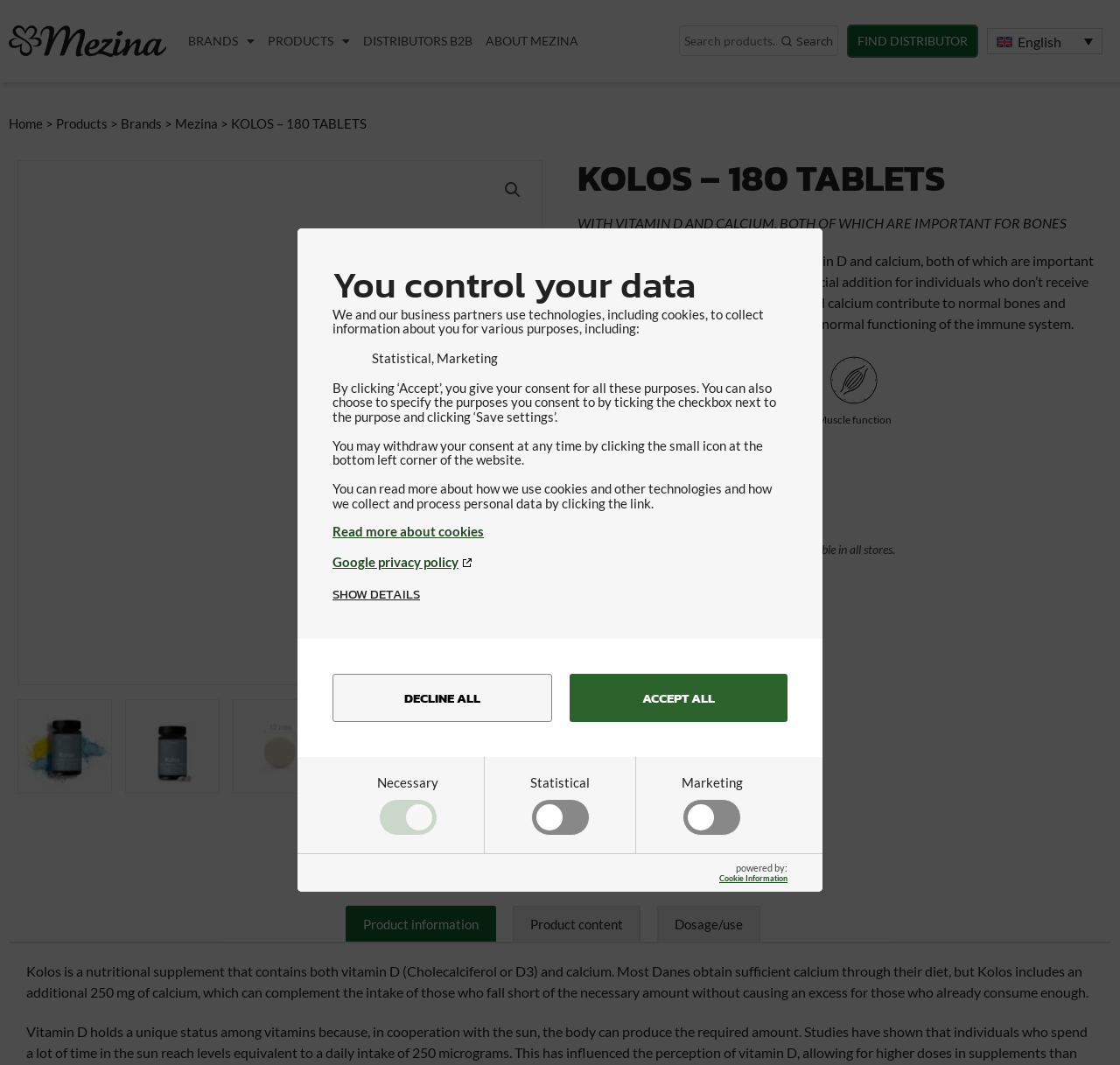Use a single word or phrase to answer the question:
What is the purpose of vitamin D?

Immune system